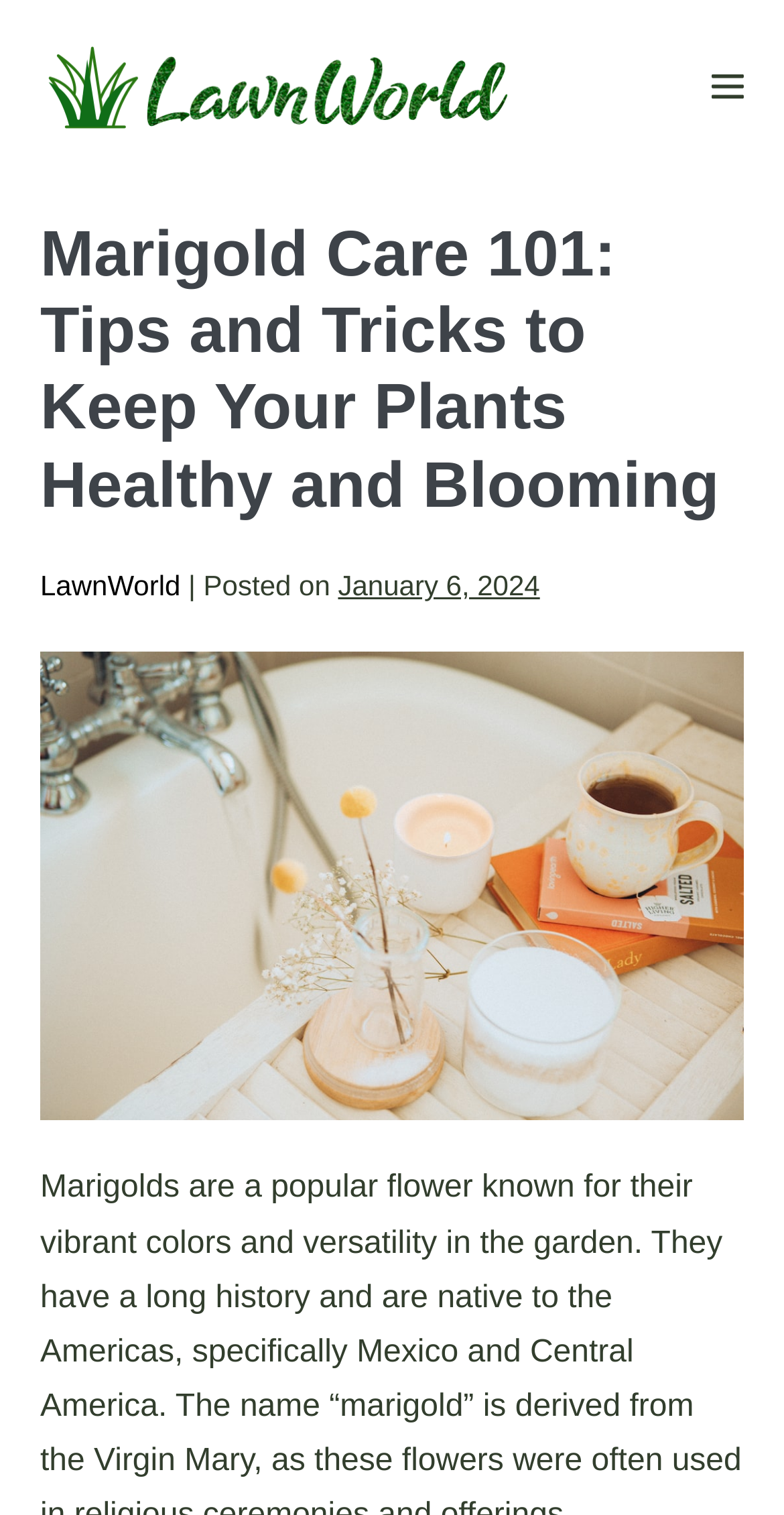Answer the question with a brief word or phrase:
When was the article posted?

January 6, 2024